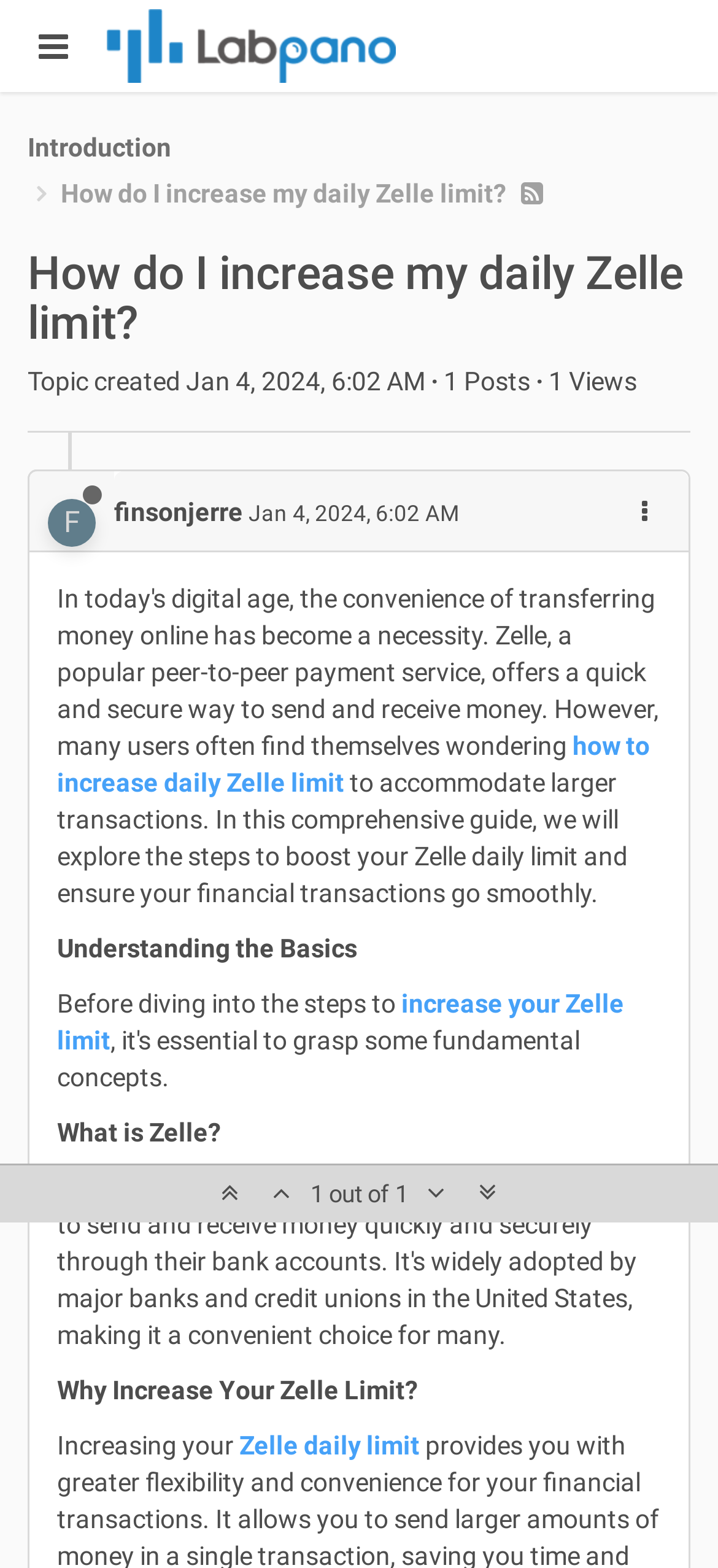Please locate and retrieve the main header text of the webpage.

How do I increase my daily Zelle limit?